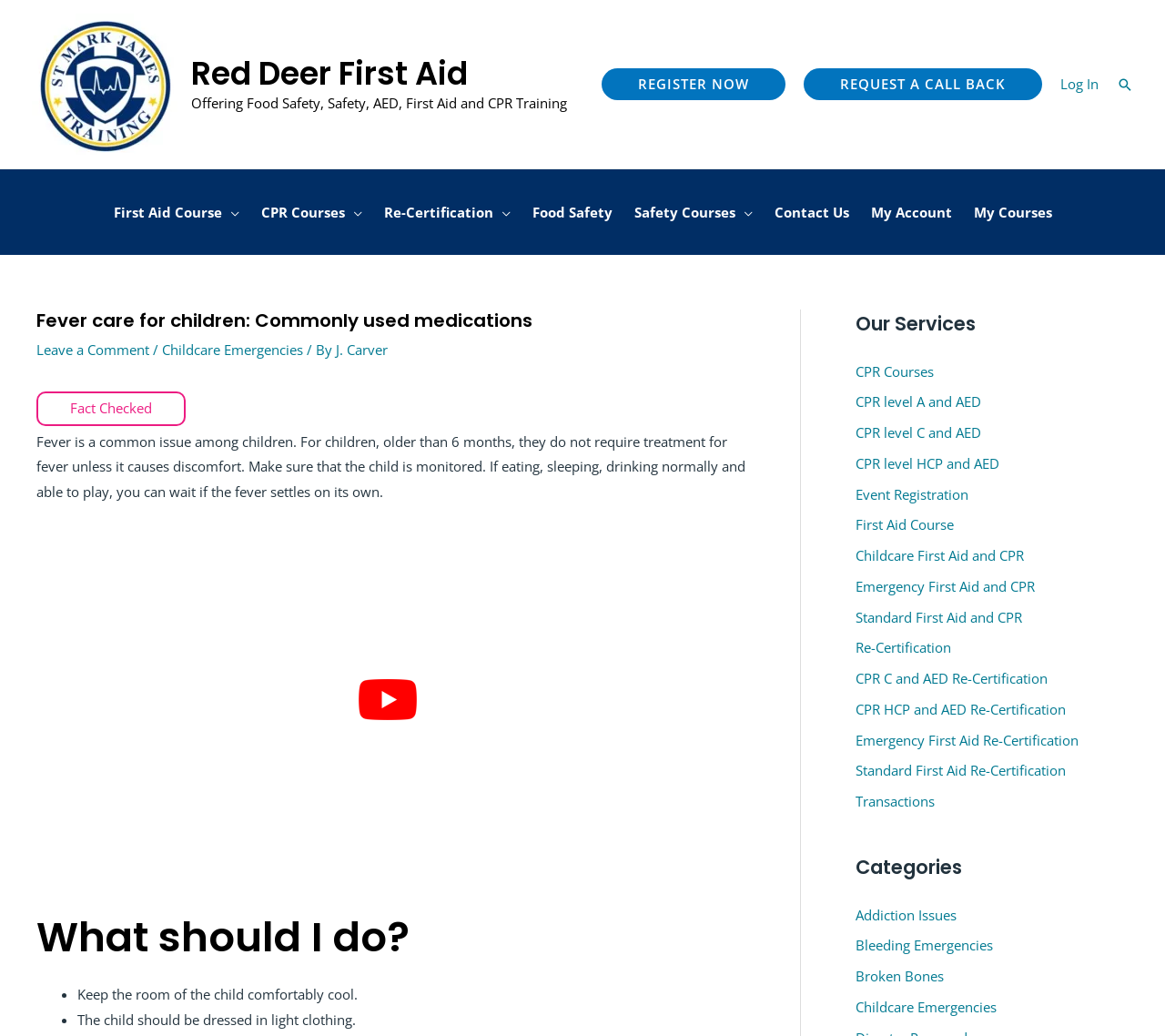Extract the bounding box coordinates for the UI element described as: "Childcare Emergencies".

[0.139, 0.329, 0.26, 0.346]